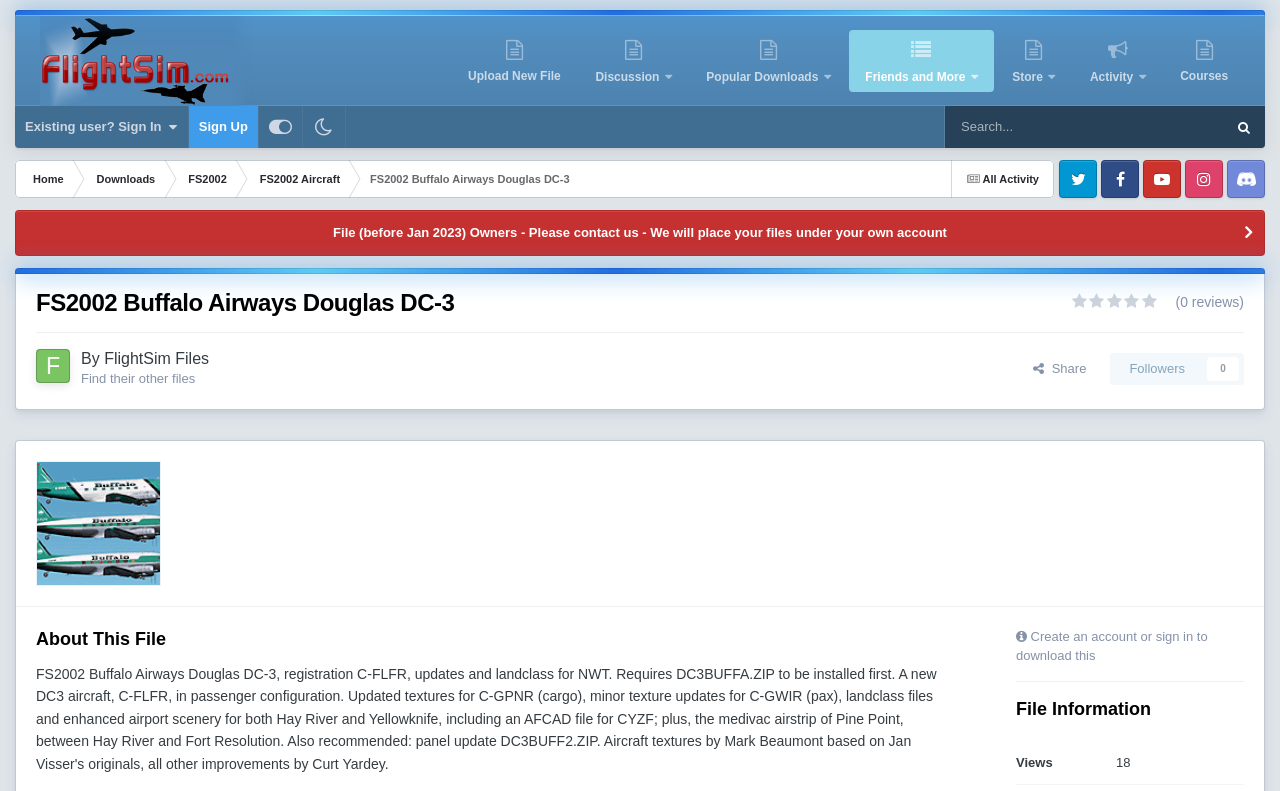Identify the bounding box coordinates of the clickable section necessary to follow the following instruction: "View all activity". The coordinates should be presented as four float numbers from 0 to 1, i.e., [left, top, right, bottom].

[0.744, 0.202, 0.823, 0.25]